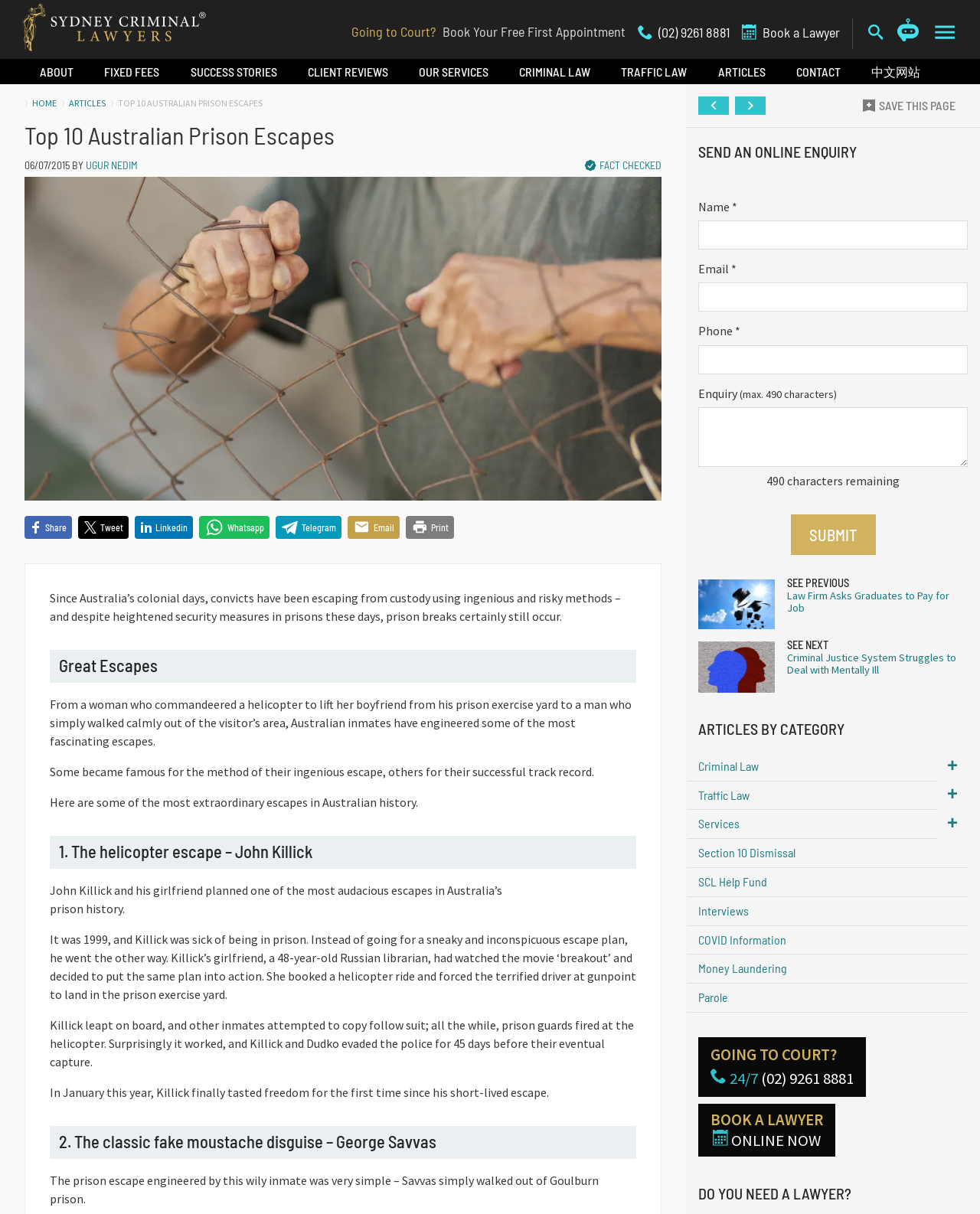What is the purpose of the 'FACT CHECKED' button?
From the details in the image, answer the question comprehensively.

The 'FACT CHECKED' button is likely used to indicate that the article has been fact-checked and verified for accuracy, providing credibility to the content.